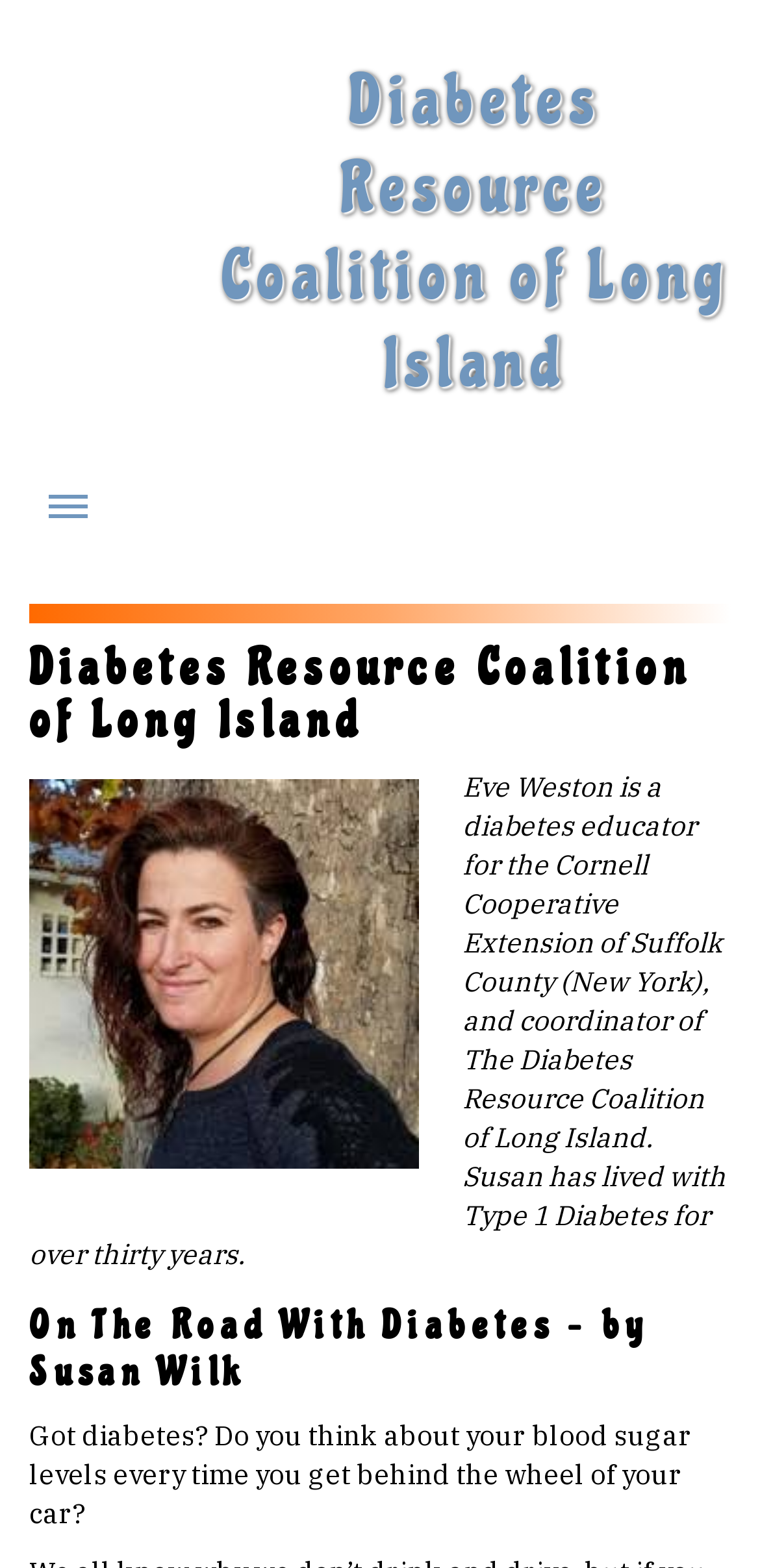Determine the coordinates of the bounding box for the clickable area needed to execute this instruction: "Open the Menu".

[0.038, 0.298, 0.141, 0.348]